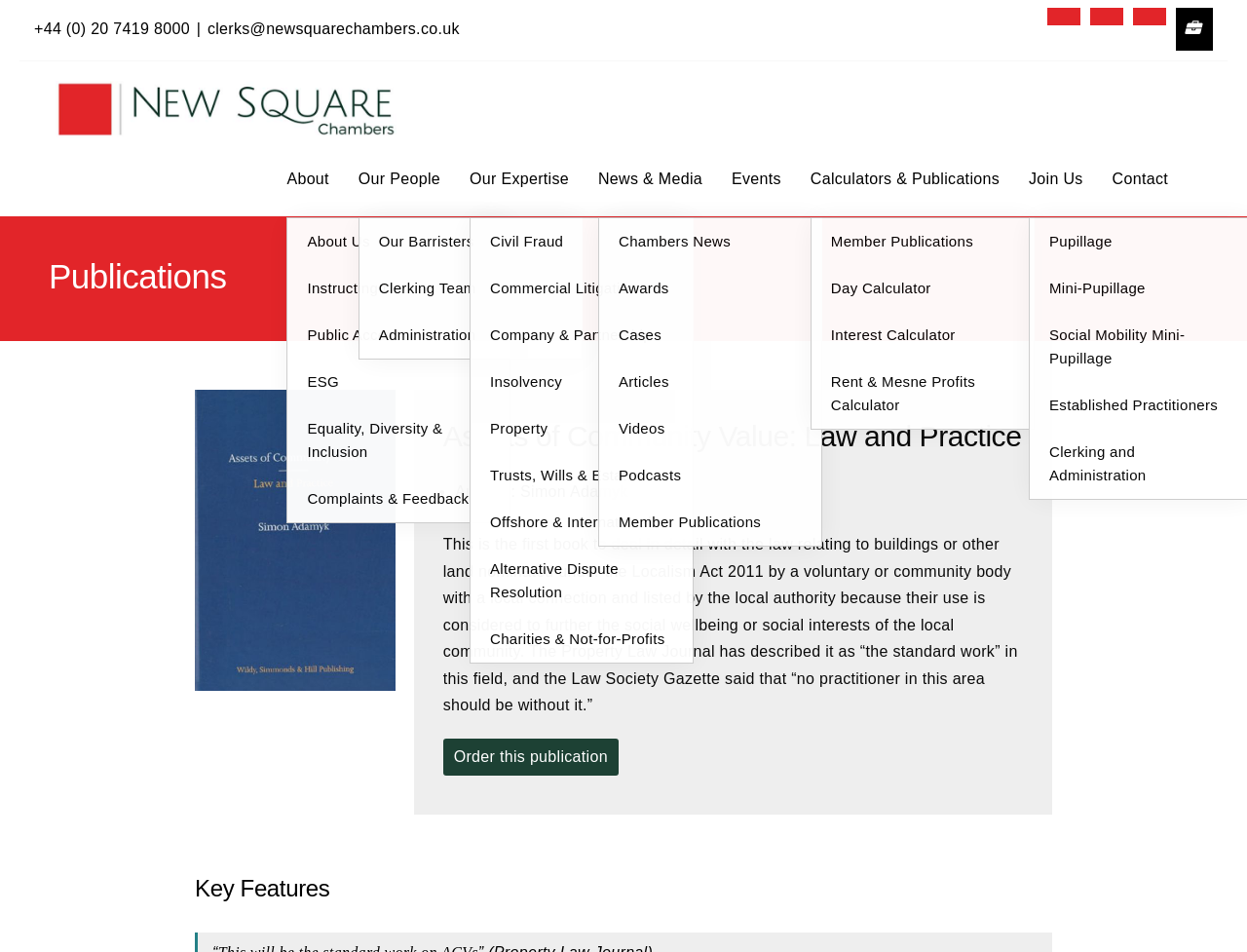Give a concise answer using only one word or phrase for this question:
How many links are there in the 'Our Expertise' section?

11